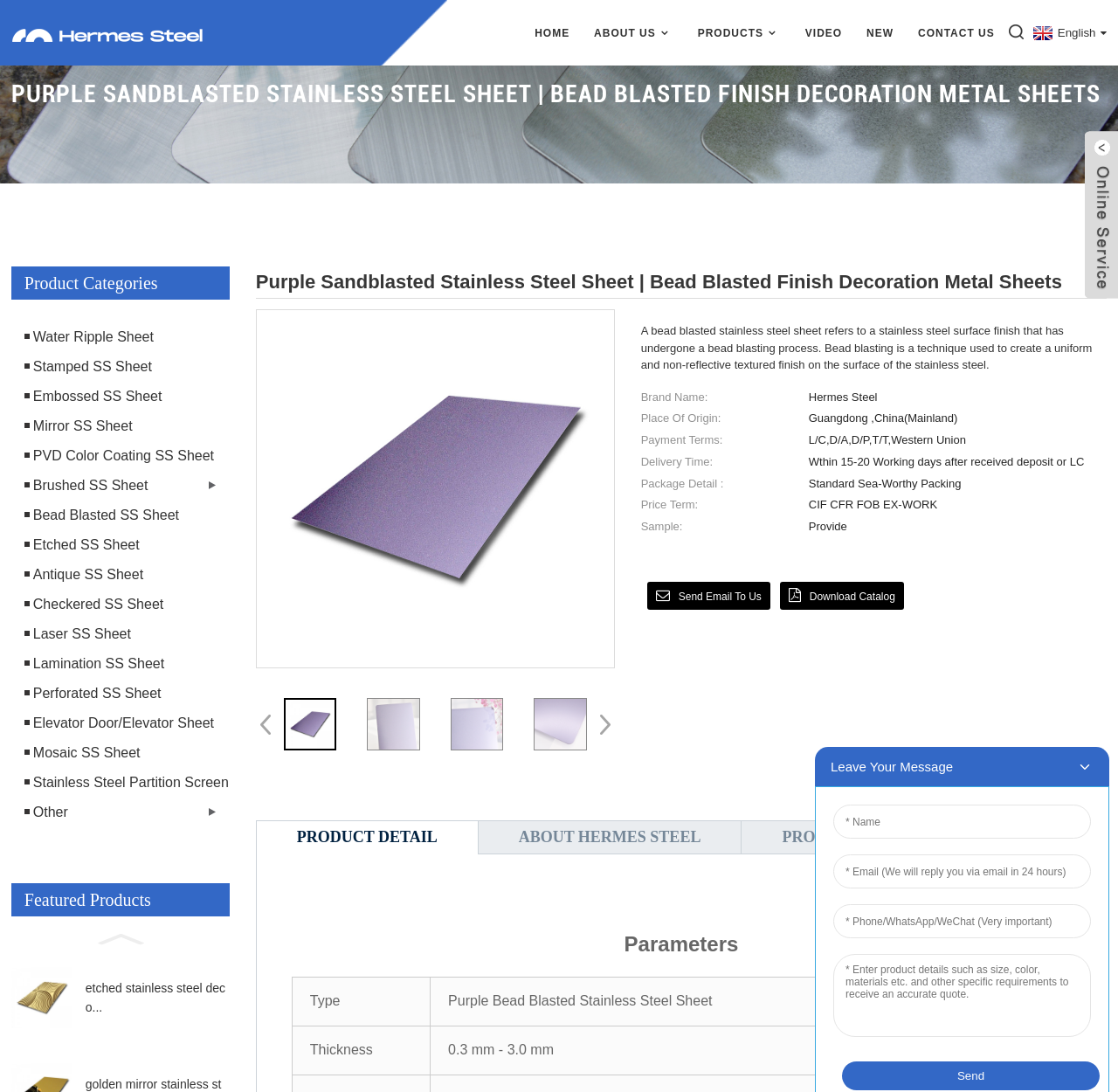What is the delivery time for the stainless steel sheet?
Please provide a detailed answer to the question.

I determined the delivery time by reading the text description under the 'Delivery Time:' label, which is located in the product detail section of the webpage.